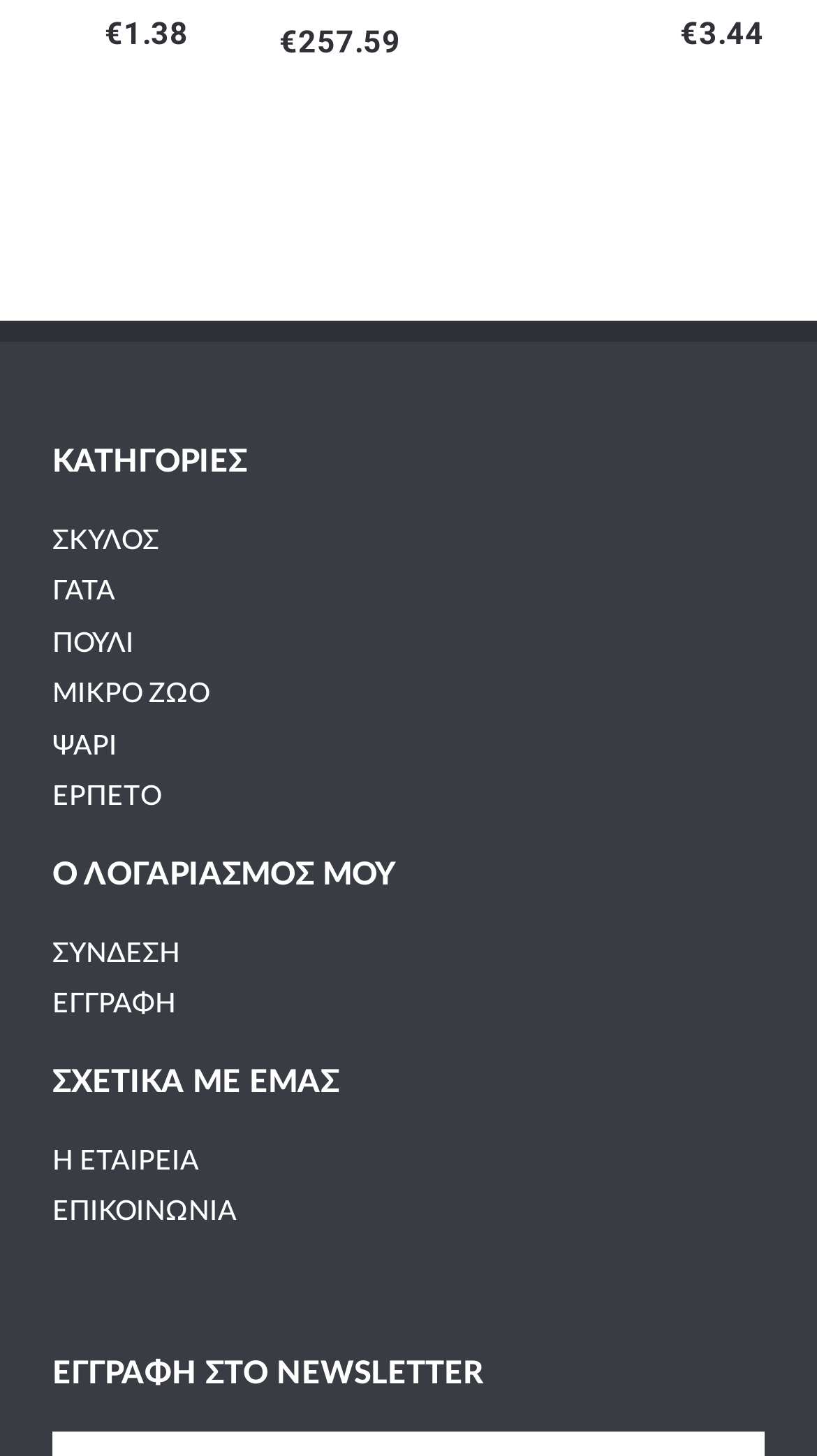Please determine the bounding box coordinates of the element's region to click in order to carry out the following instruction: "contact us". The coordinates should be four float numbers between 0 and 1, i.e., [left, top, right, bottom].

[0.064, 0.818, 0.936, 0.846]